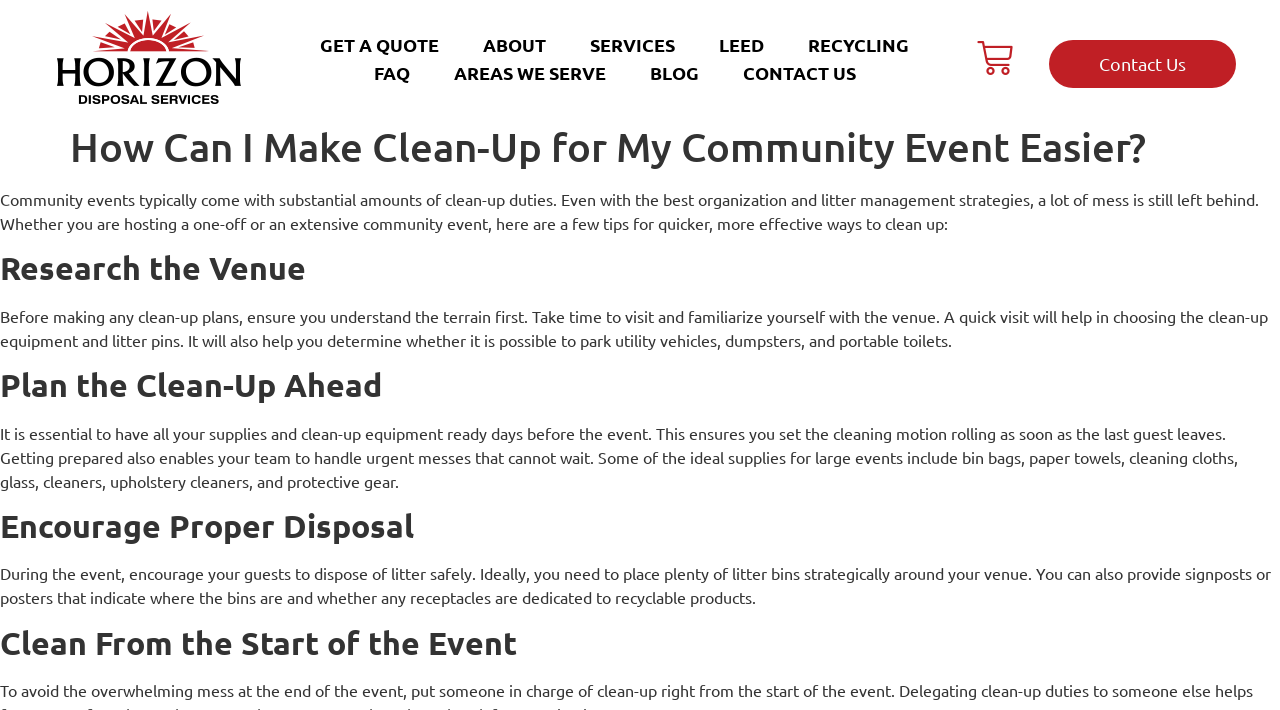Based on the provided description, "Areas We Serve", find the bounding box of the corresponding UI element in the screenshot.

[0.347, 0.083, 0.481, 0.121]